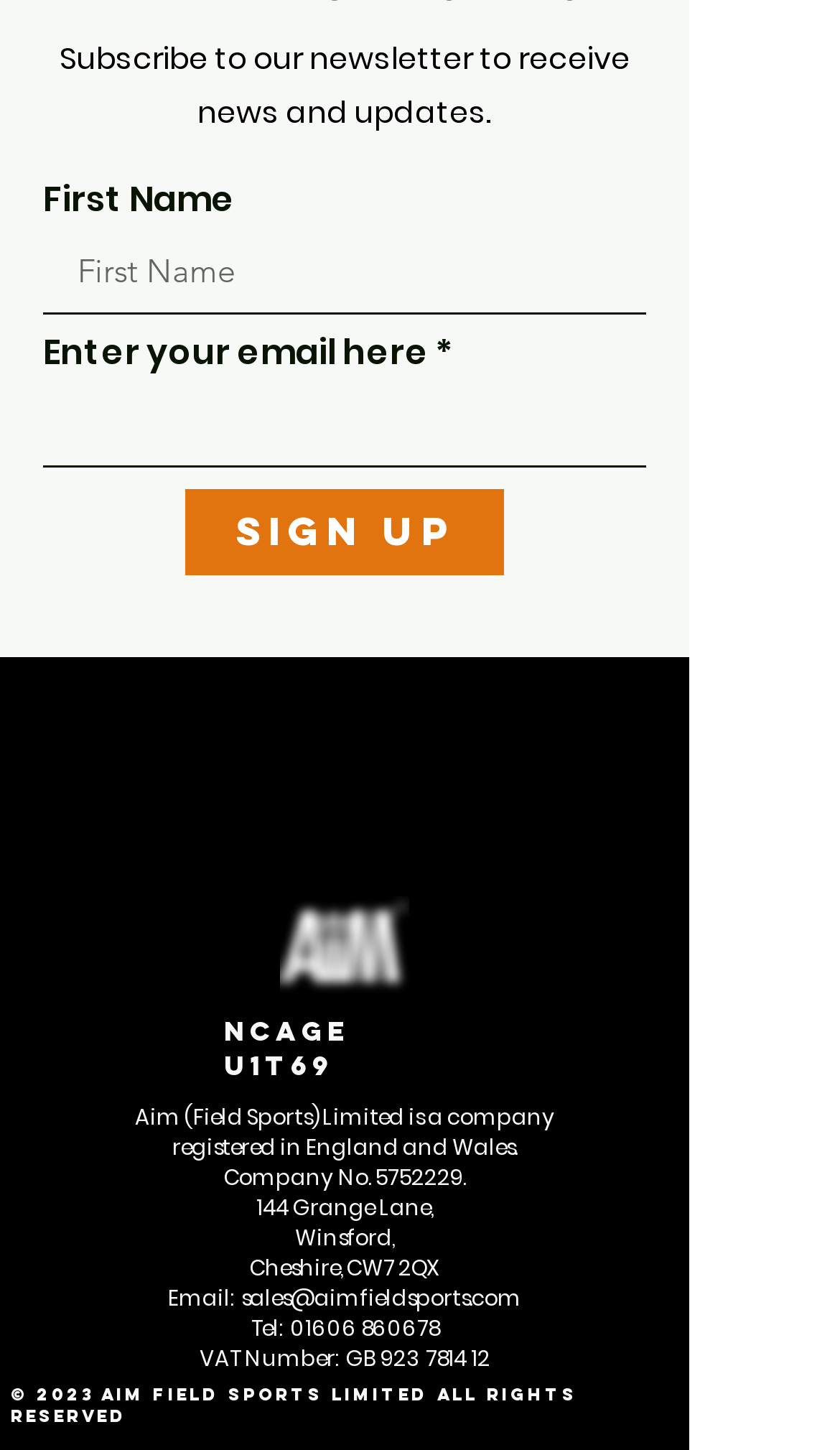What is the company's registered address?
Respond to the question with a well-detailed and thorough answer.

The company's registered address can be found in the footer section of the webpage, where it is listed as '144 Grange Lane, Winsford, Cheshire, CW7 2QX'. This is the official address of the company's registered office.